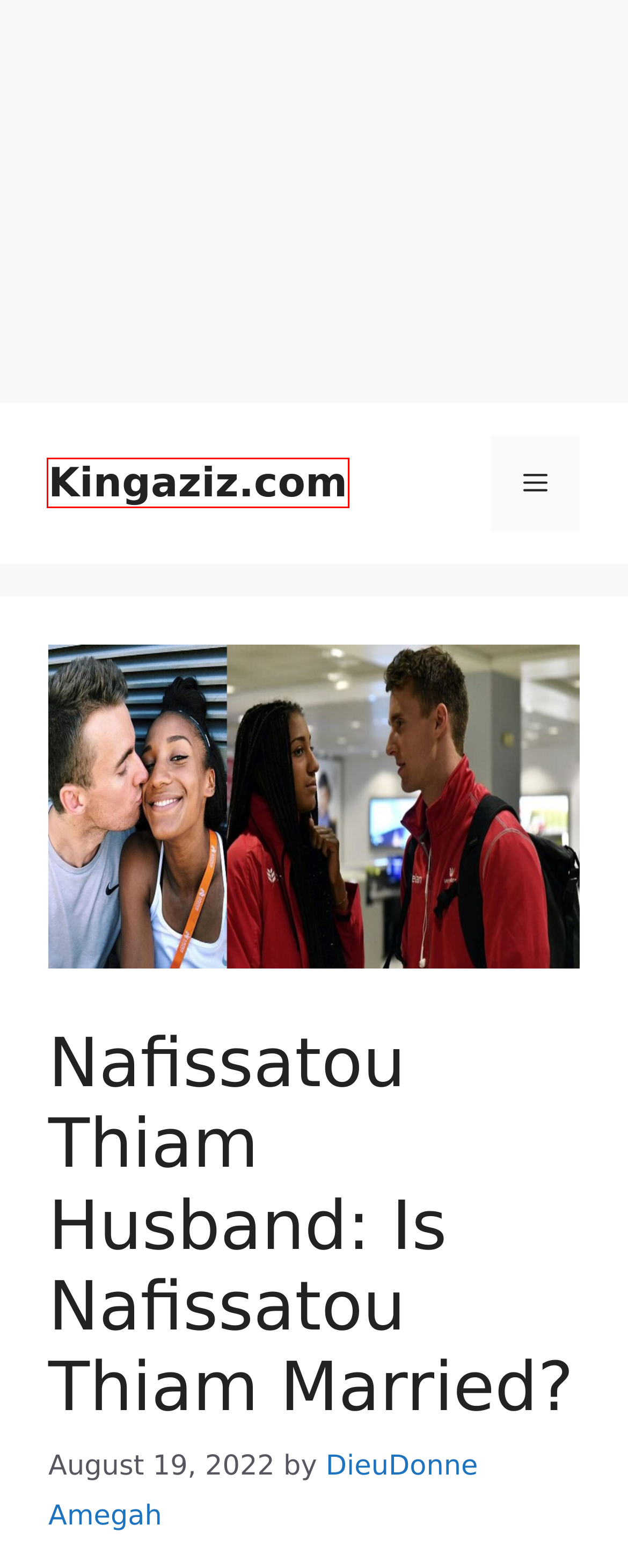You are presented with a screenshot of a webpage containing a red bounding box around an element. Determine which webpage description best describes the new webpage after clicking on the highlighted element. Here are the candidates:
A. Kingaziz | Latest Entertainment News and Lifestyle Website
B. Celebrity FAQs Latest News - Check Out What Is Trending In Celebrity FAQs
C. Nafissatou Thiam Height: How Tall Is Nafissatou Thiam?
D. “Traditional Wedding Done; Glory To God” – Moses Bliss Writes As He Releases Photos
E. Nafissatou Thiam Parents: Danielle Denisty, Bamba Thiam
F. Nafissatou Thiam Boyfriend: Who Is Nafissatou Thiam Partner?
G. Kumawood Actress Bernice Asare Loses 8-Year-Old Daughter - Kingaziz.com
H. Ghana’s Male Relay Team Qualifies for Paris Olympic Games - Kingaziz.com

A